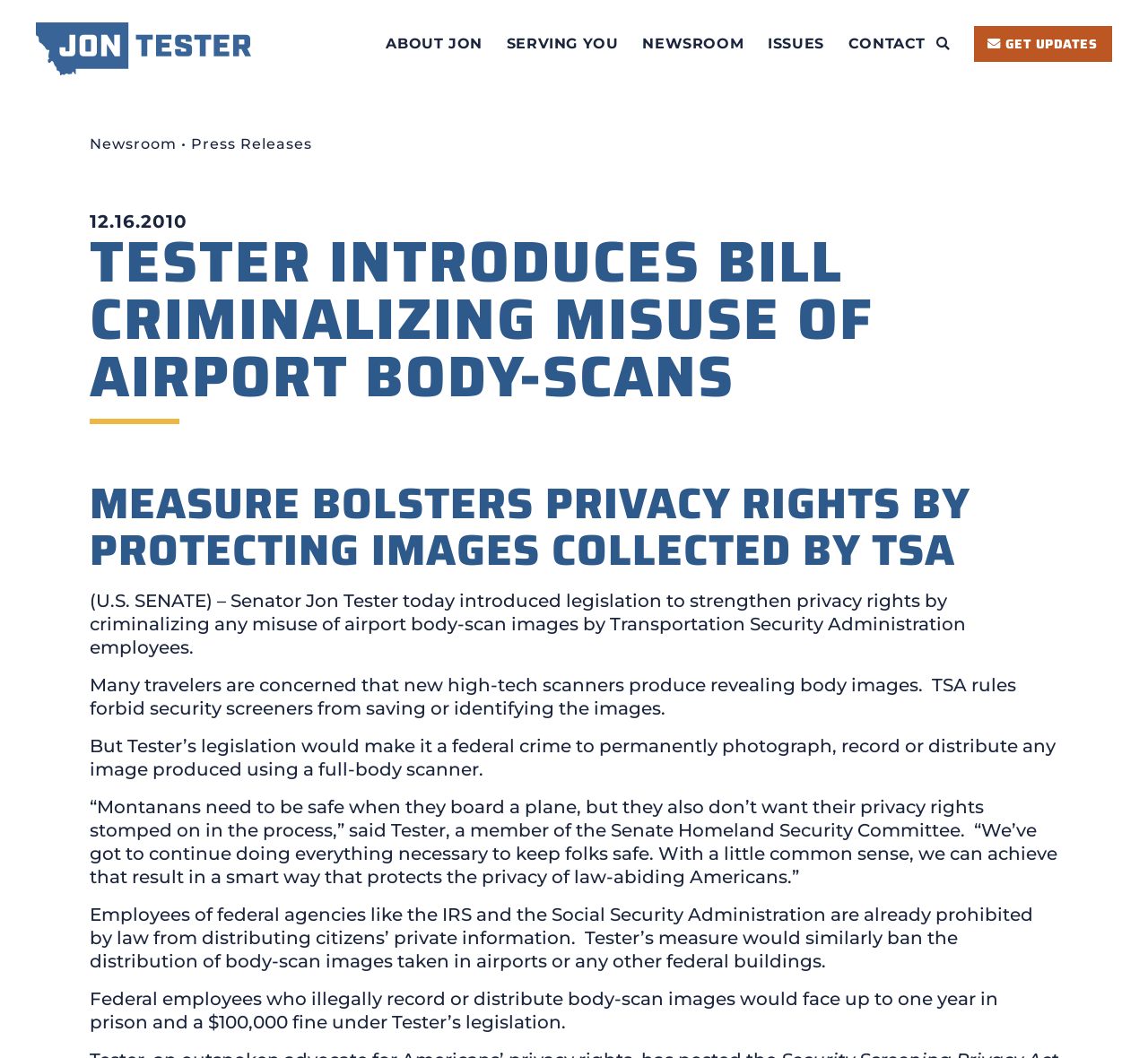Please identify the bounding box coordinates of the element that needs to be clicked to perform the following instruction: "Get updates".

[0.848, 0.025, 0.969, 0.058]